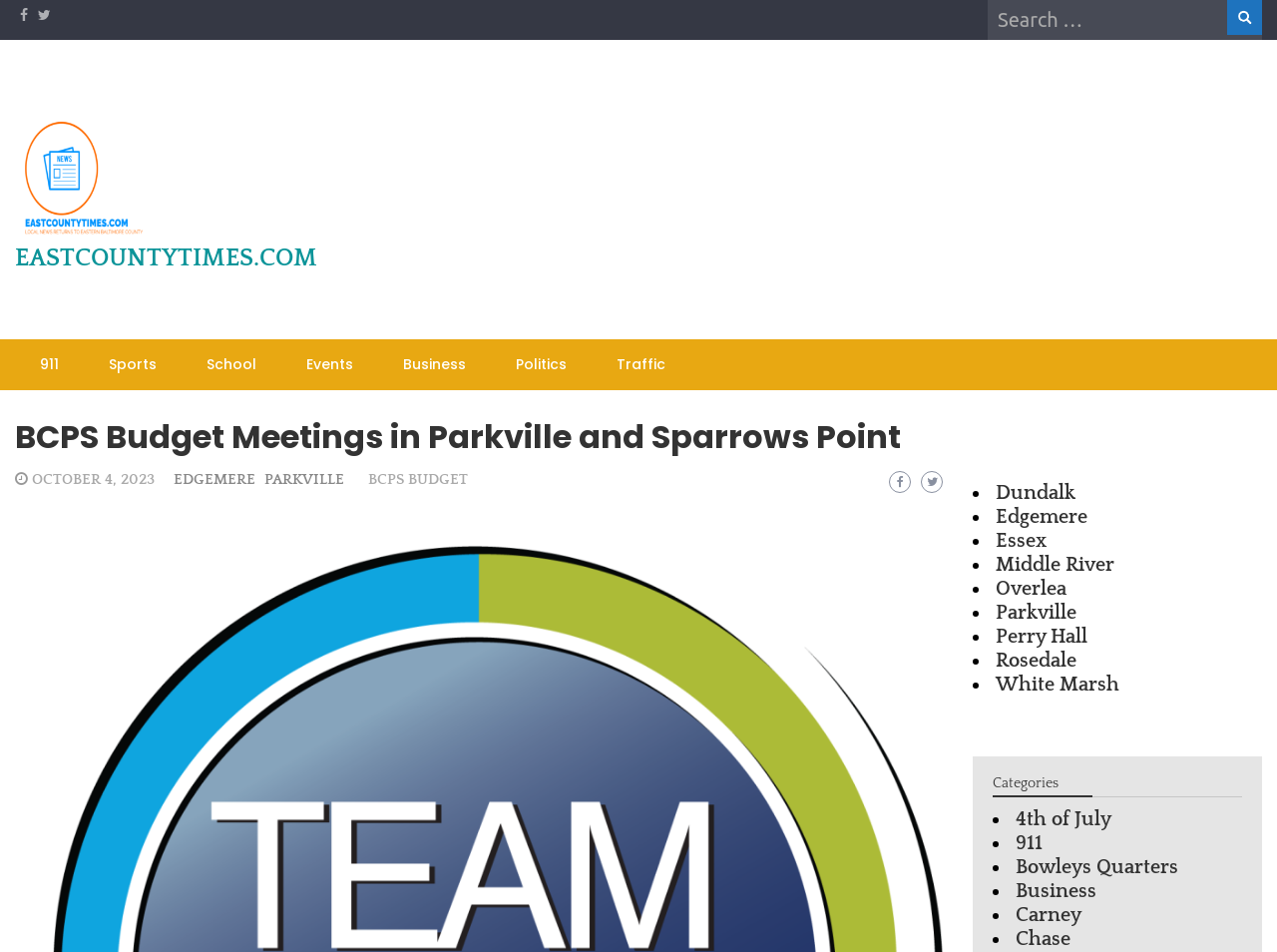What are the categories listed on the webpage?
Refer to the screenshot and answer in one word or phrase.

4th of July, 911, etc.